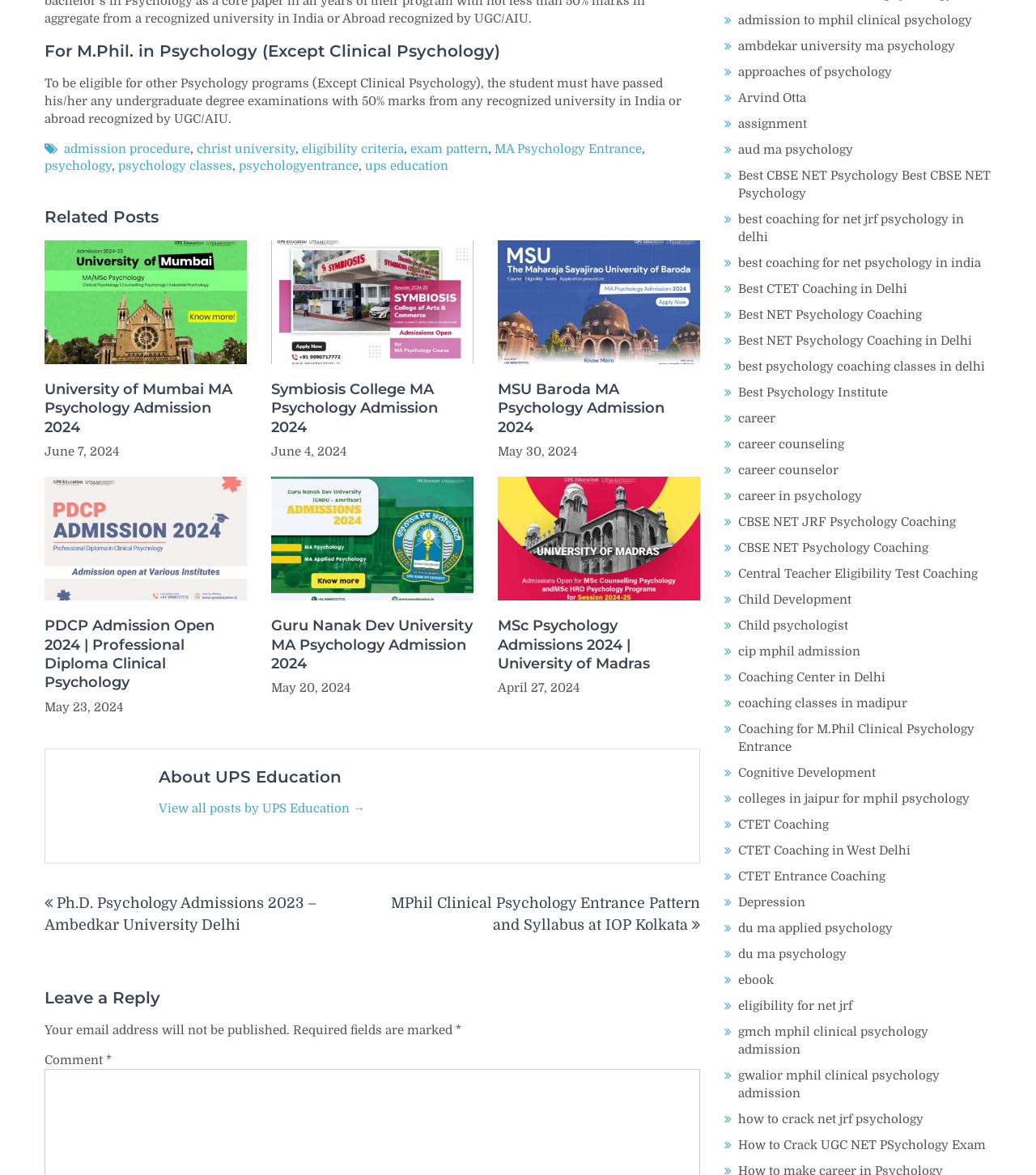Identify the bounding box coordinates of the region that needs to be clicked to carry out this instruction: "Call us at 512-365-6000". Provide these coordinates as four float numbers ranging from 0 to 1, i.e., [left, top, right, bottom].

None